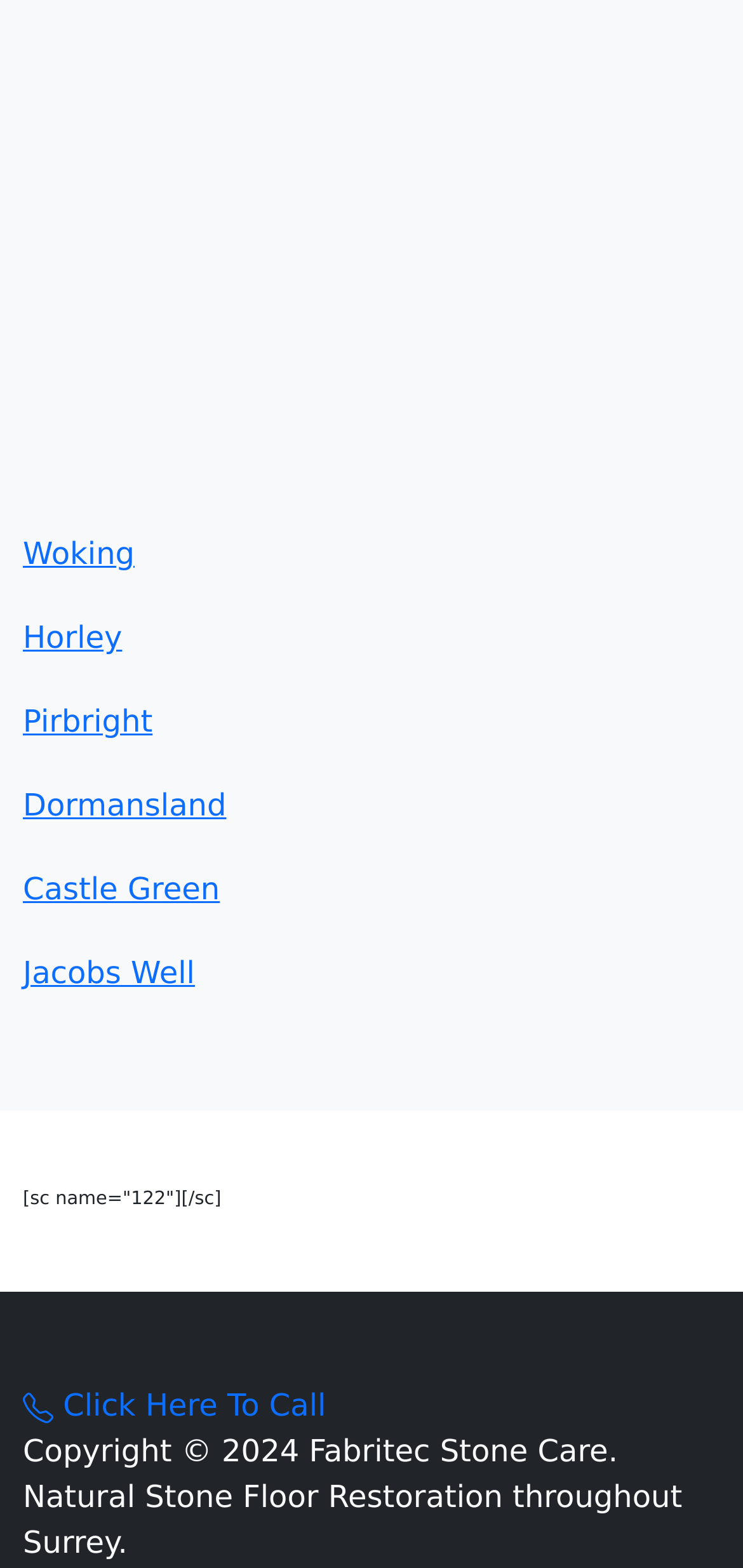What are the locations listed on the webpage?
Offer a detailed and exhaustive answer to the question.

By examining the links on the webpage, I found a list of locations including Woking, Horley, Pirbright, Dormansland, Castle Green, and Jacobs Well. These locations are likely related to the services offered by Fabritec Stone Care.